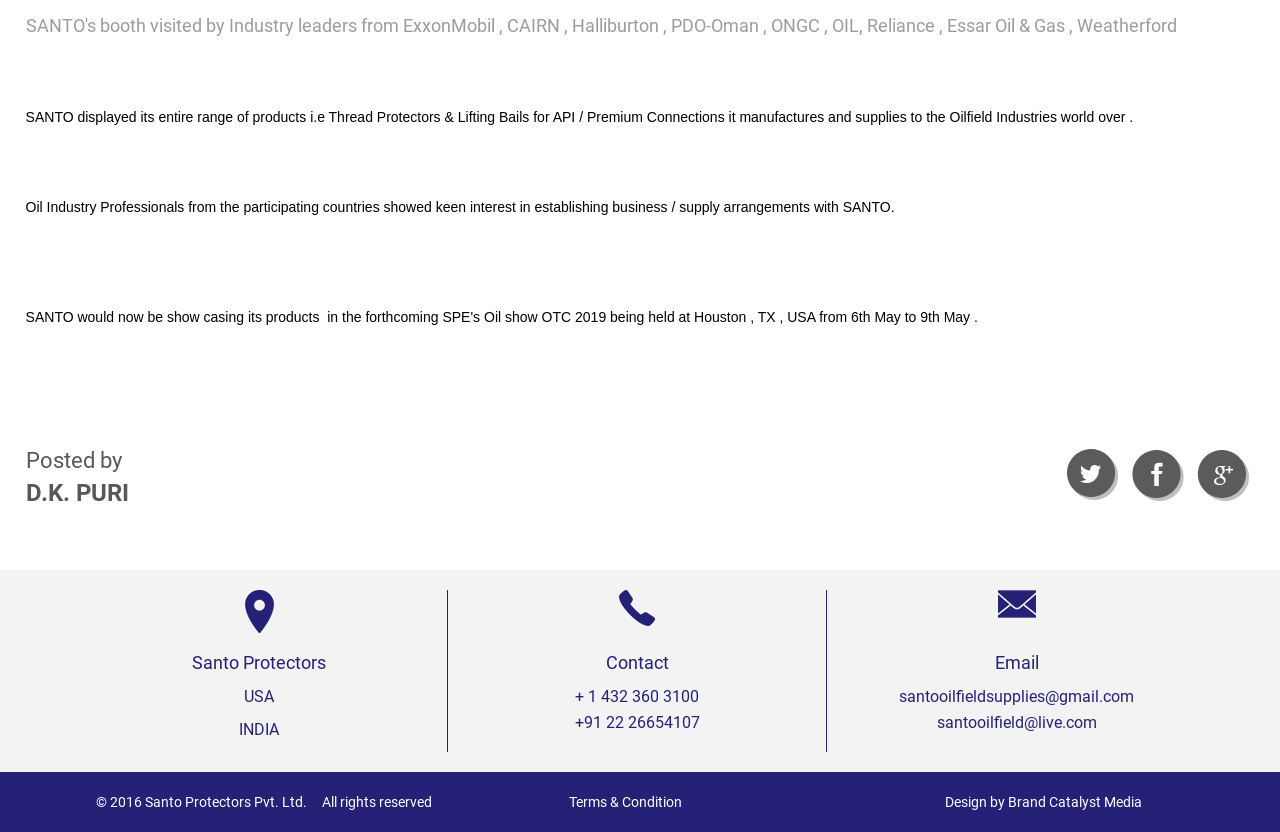Identify the bounding box coordinates for the UI element described as follows: "Terms & Condition". Ensure the coordinates are four float numbers between 0 and 1, formatted as [left, top, right, bottom].

[0.445, 0.954, 0.533, 0.973]